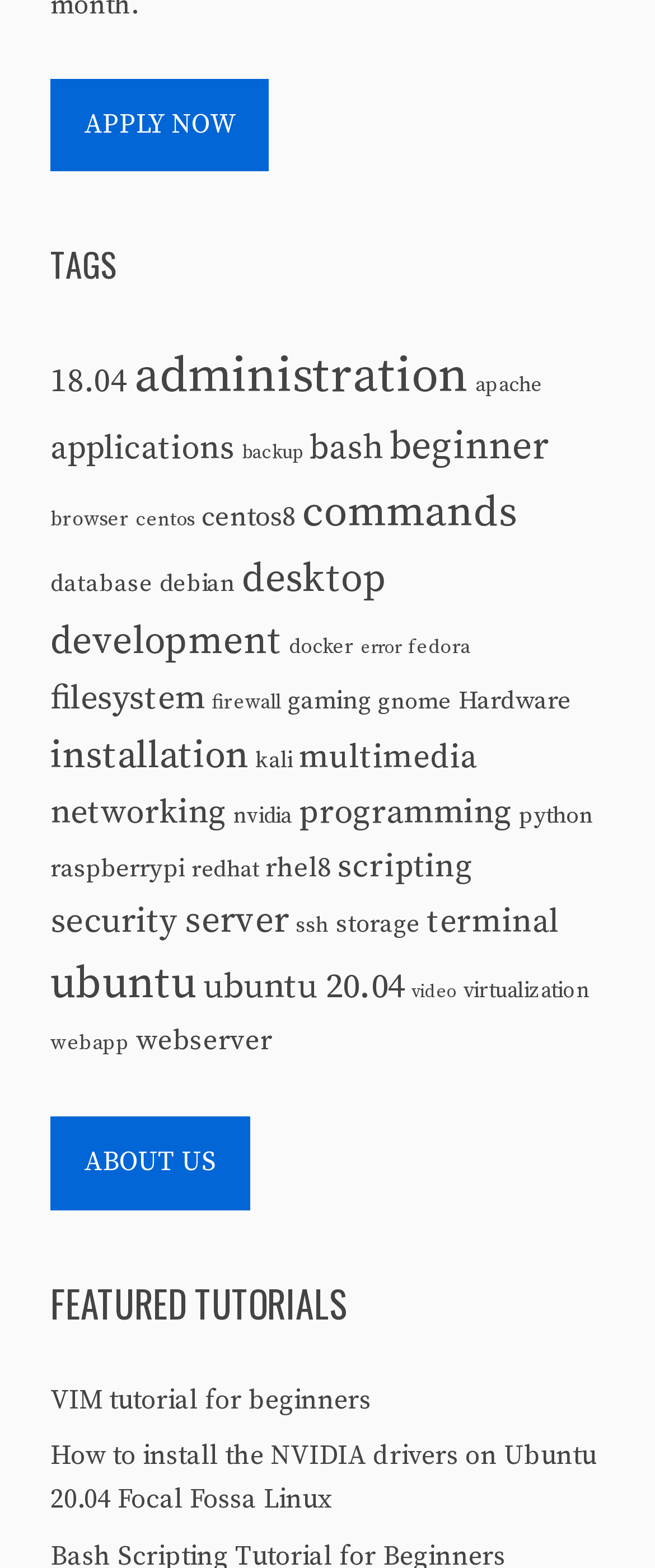Answer the question below using just one word or a short phrase: 
How many featured tutorials are there?

2